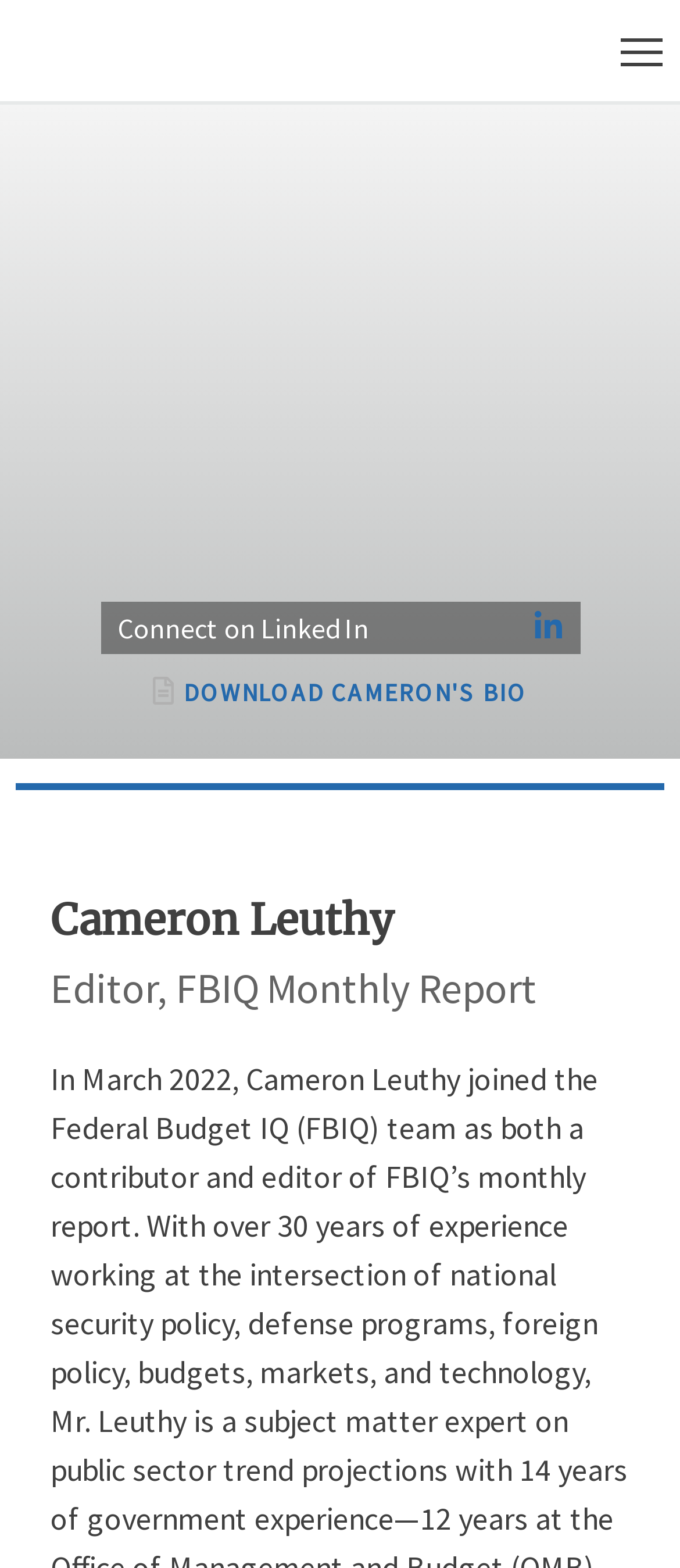Please provide the bounding box coordinates in the format (top-left x, top-left y, bottom-right x, bottom-right y). Remember, all values are floating point numbers between 0 and 1. What is the bounding box coordinate of the region described as: Download Cameron's Bio

[0.225, 0.432, 0.775, 0.452]